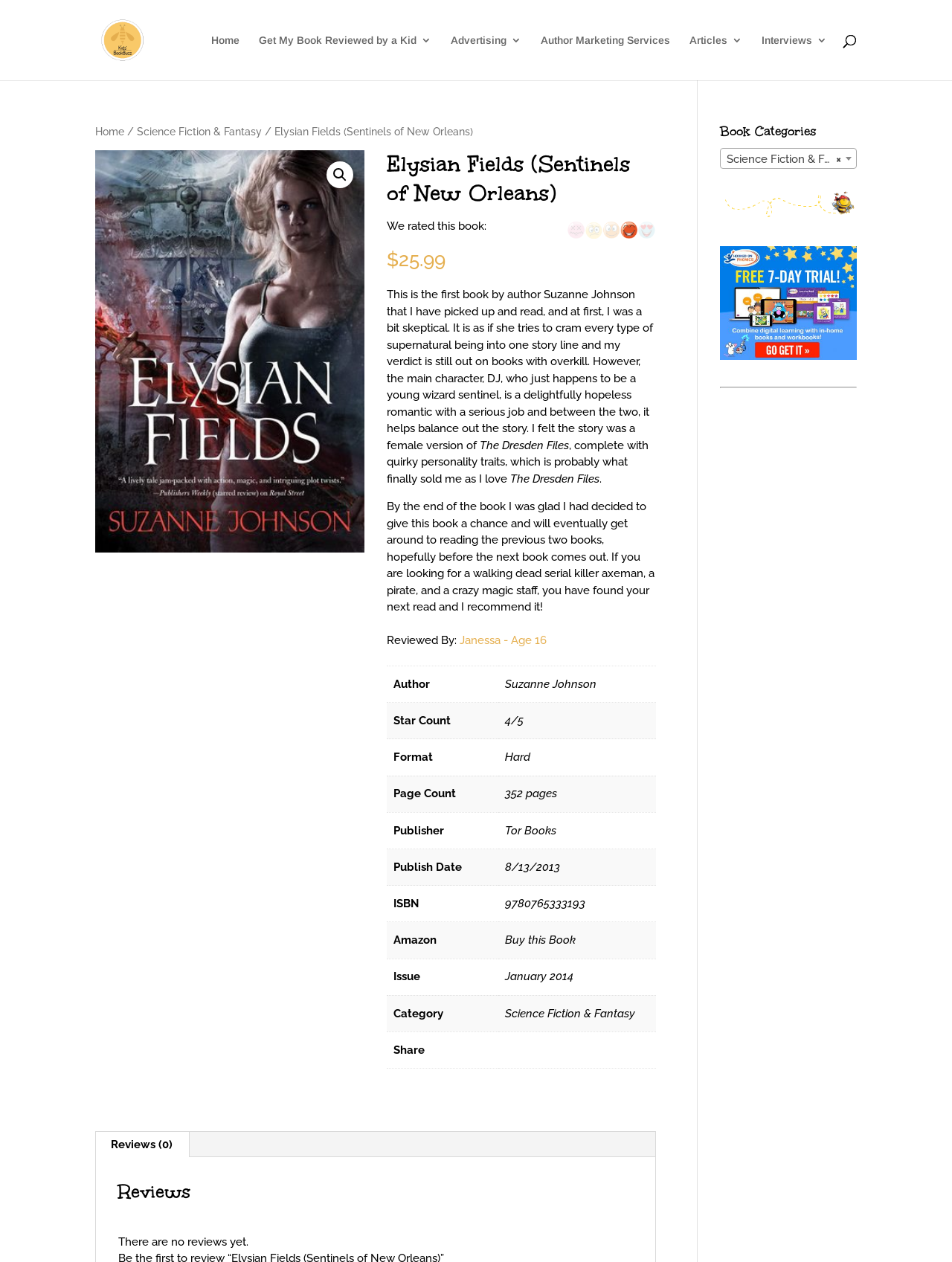Provide a short, one-word or phrase answer to the question below:
What is the publisher of the book?

Tor Books